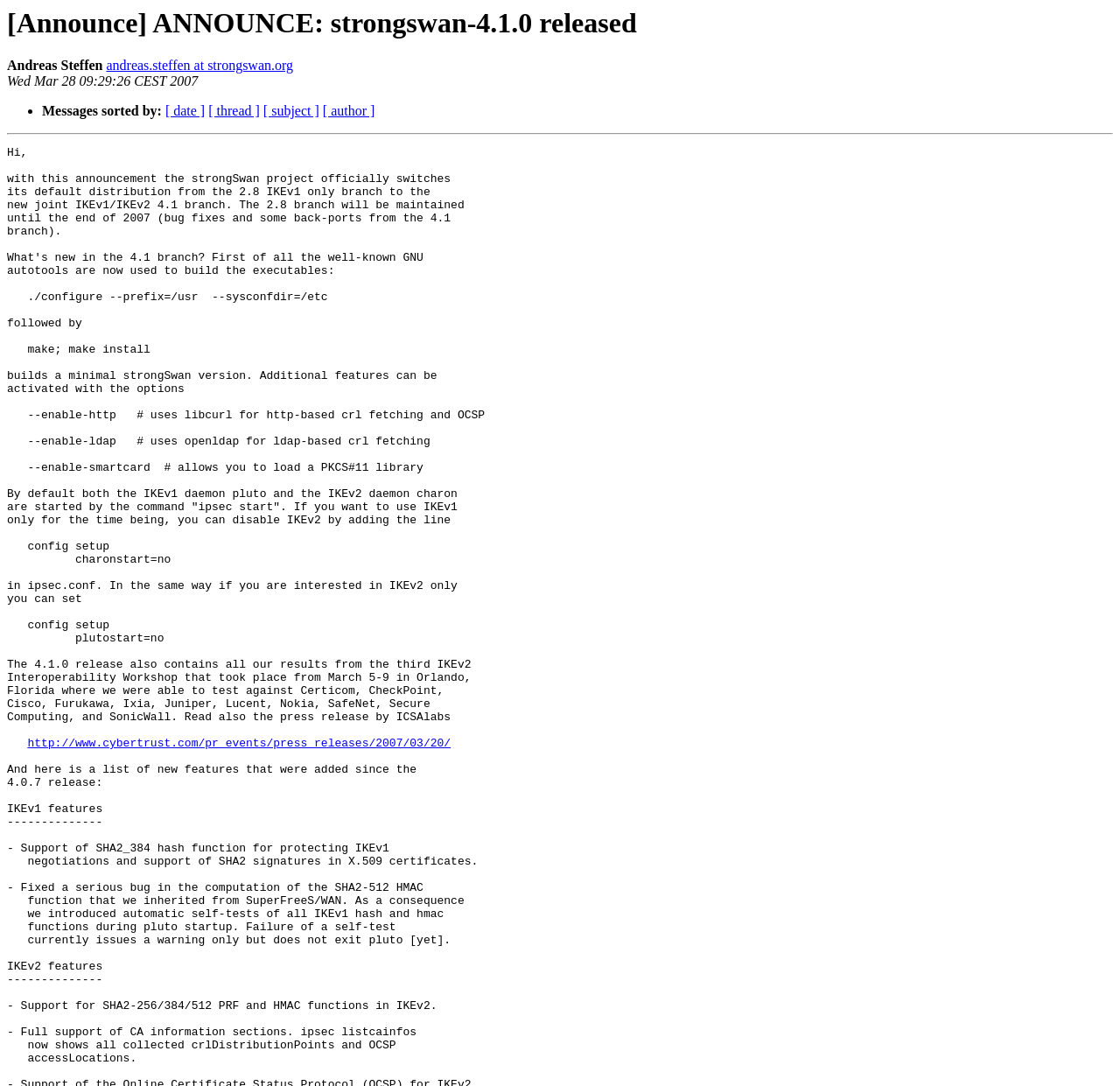Give the bounding box coordinates for the element described by: "[ thread ]".

[0.186, 0.095, 0.232, 0.109]